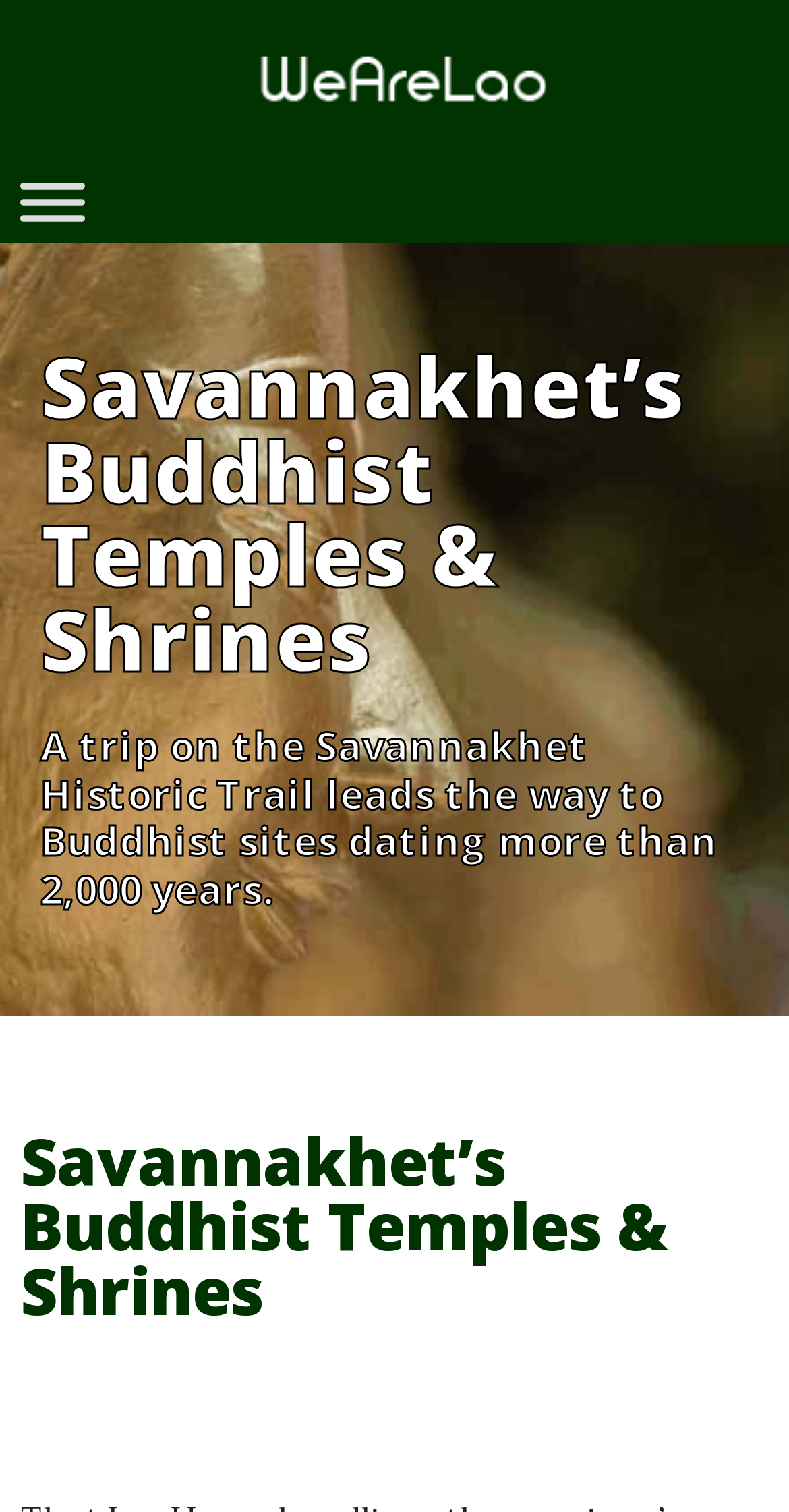How many images are on this webpage?
Refer to the image and provide a thorough answer to the question.

I counted the number of image elements on the webpage and found only one image element, which is a figure element containing an image.